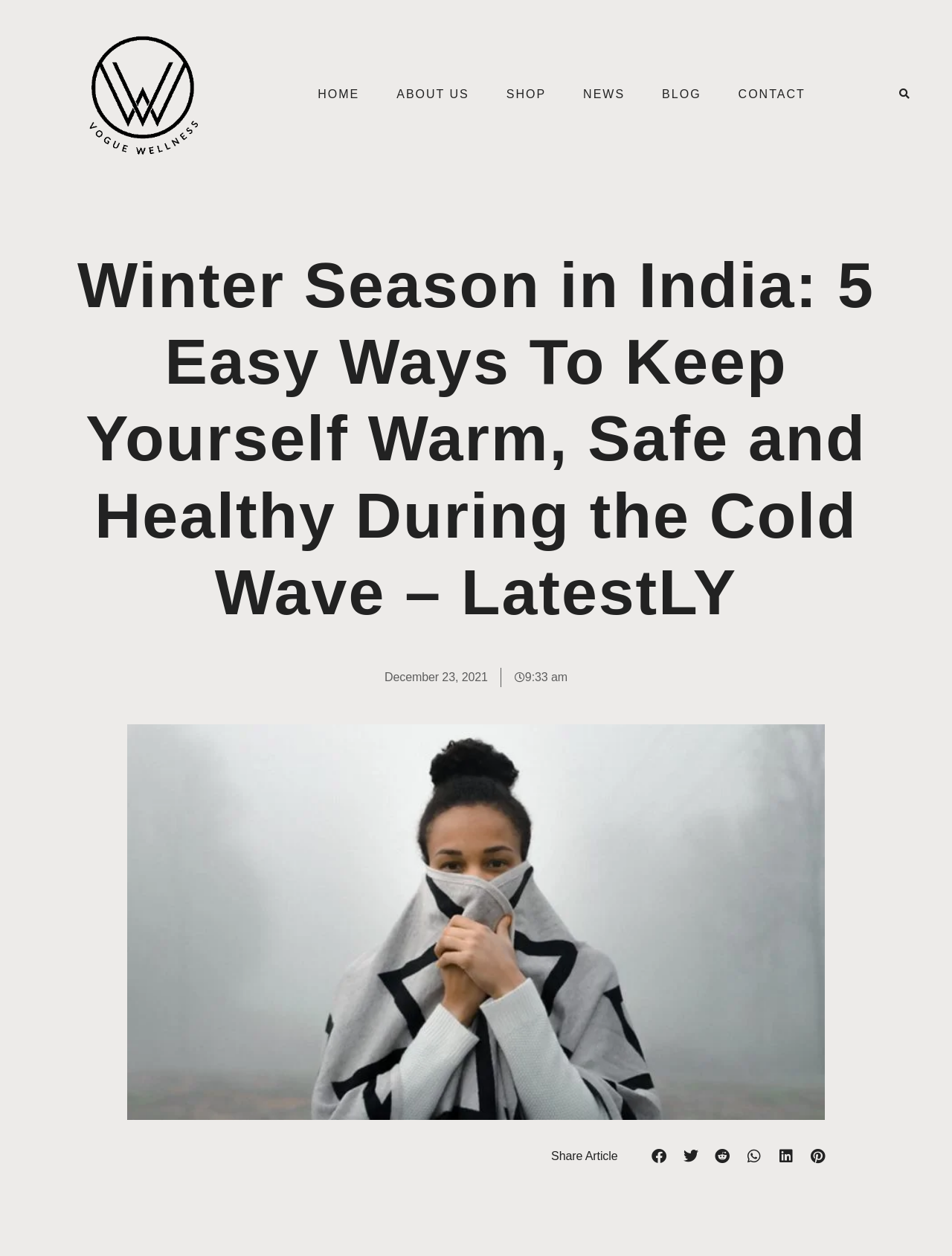Please study the image and answer the question comprehensively:
How many main navigation links are available?

I counted the number of main navigation links available, which are HOME, ABOUT US, SHOP, NEWS, BLOG, and CONTACT.